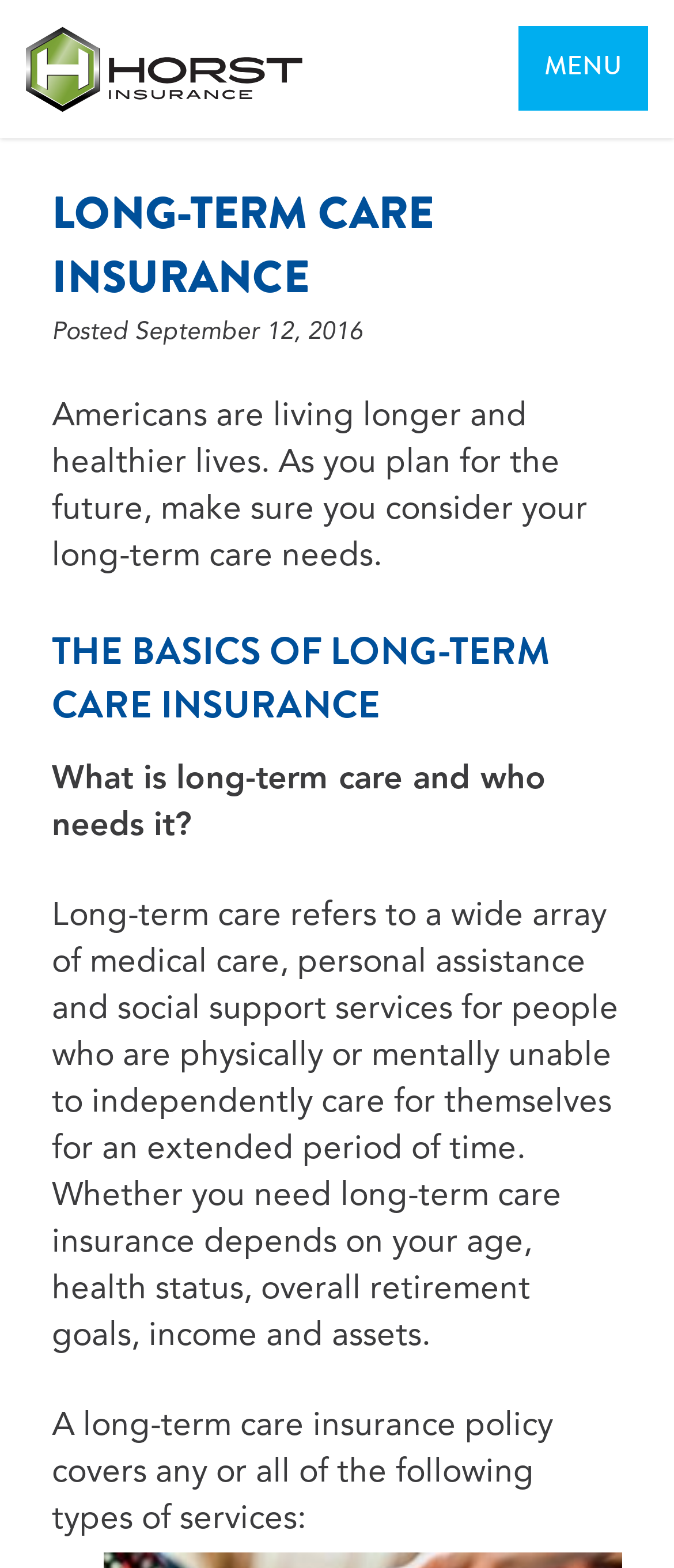What is the topic of the webpage?
Relying on the image, give a concise answer in one word or a brief phrase.

Long-term care insurance